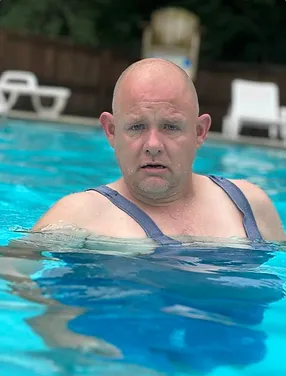Detail every significant feature and component of the image.

The image captures a moment of a man partially submerged in a swimming pool, displaying a serious expression. He is wearing a blue swimming suit with straps, enhancing his casual look suitable for a day at the pool. The water around him is clear and inviting, reflecting a vibrant turquoise hue. In the background, lounge chairs are visible, indicating a relaxed setting often associated with leisure and recreation. The focus on the man's expression adds a sense of contemplation or introspection, contrasting with the playful nature of the pool environment. This setting could suggest themes of relaxation or reflection amidst communal spaces.